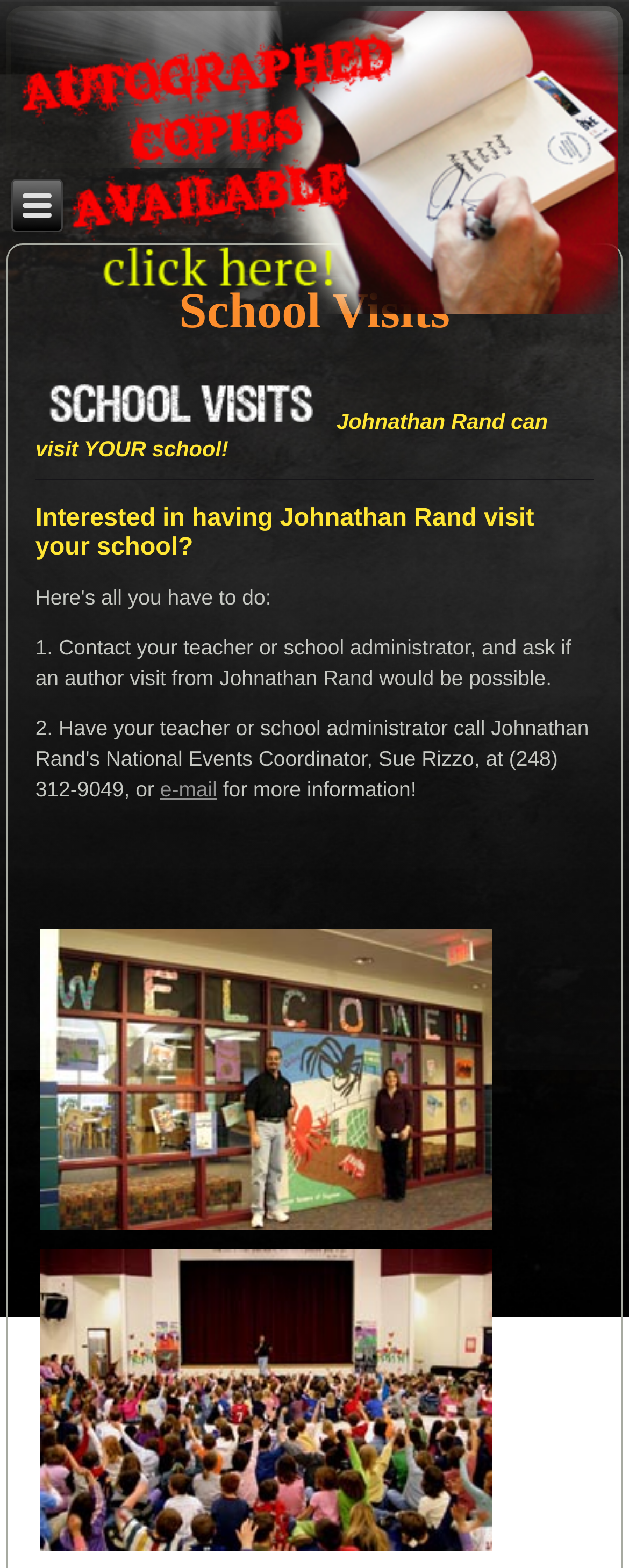Provide a one-word or one-phrase answer to the question:
How many images are on the webpage?

4